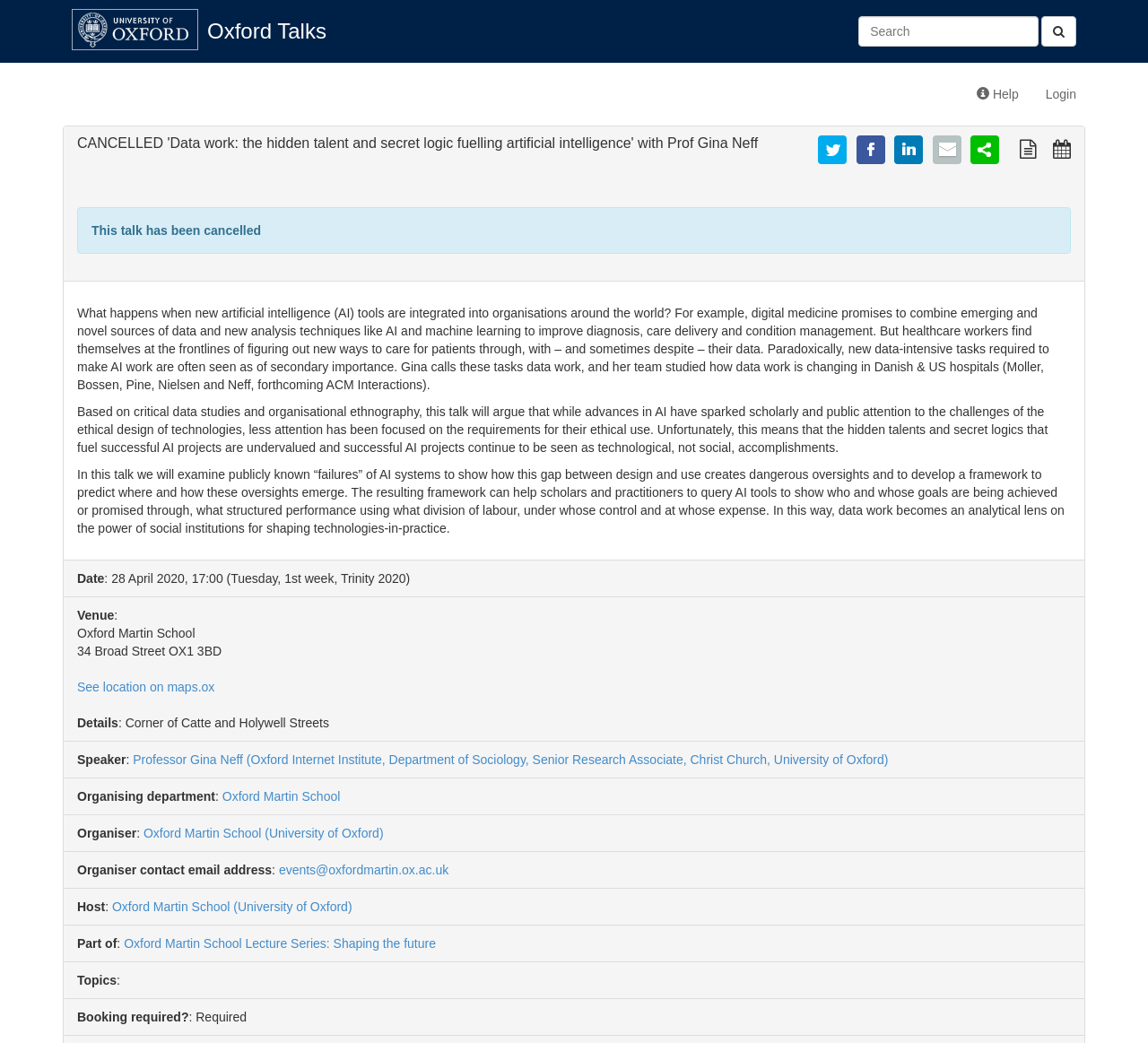What is the date of the talk?
Answer the question with detailed information derived from the image.

I found the date of the talk by looking at the element that contains the text 'Date' and then finding the text element that contains the date, which is '28 April 2020, 17:00 (Tuesday, 1st week, Trinity 2020)'. The date is the first part of the text, which is '28 April 2020'.